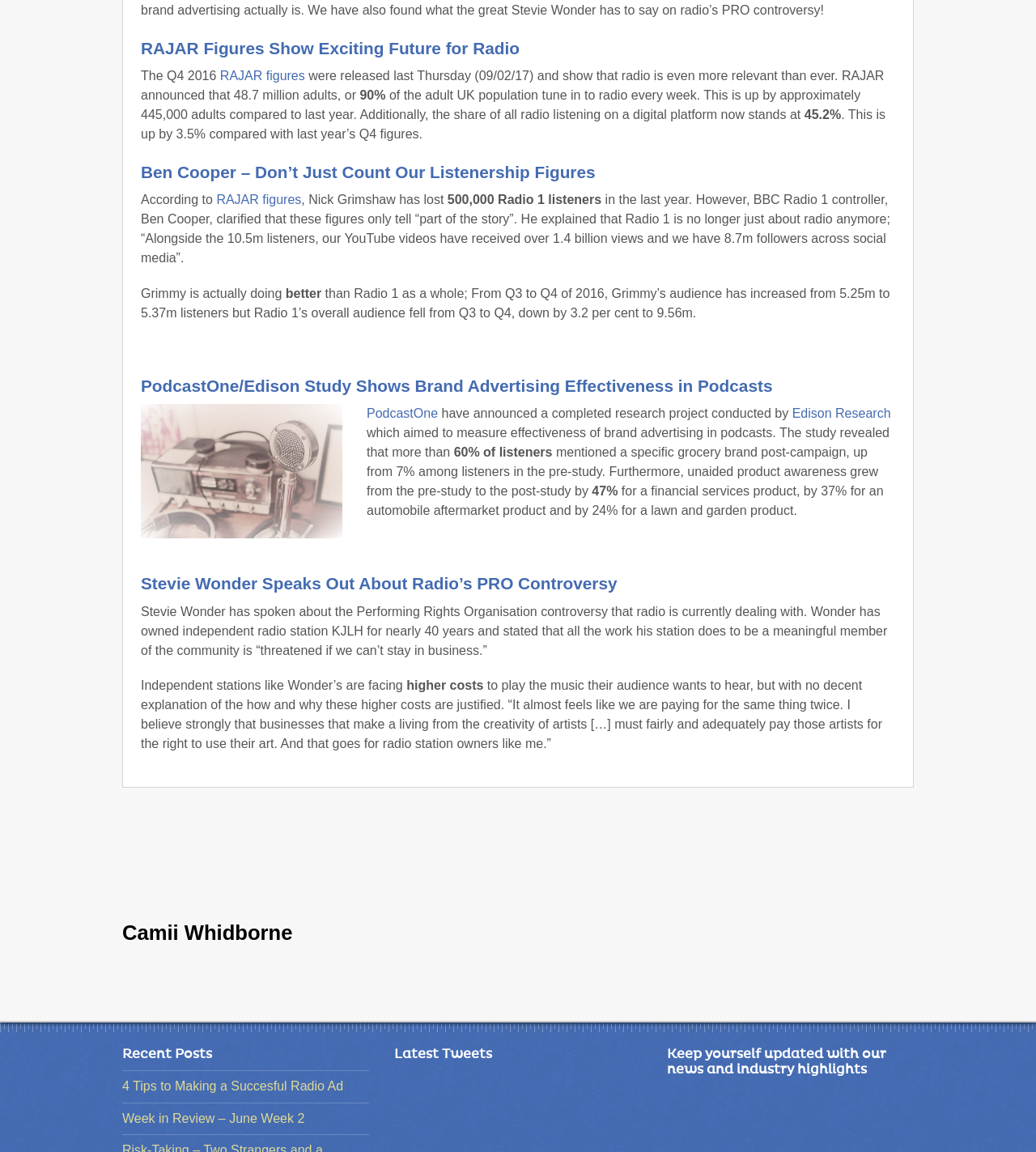Using the format (top-left x, top-left y, bottom-right x, bottom-right y), and given the element description, identify the bounding box coordinates within the screenshot: RAJAR figures

[0.212, 0.06, 0.294, 0.072]